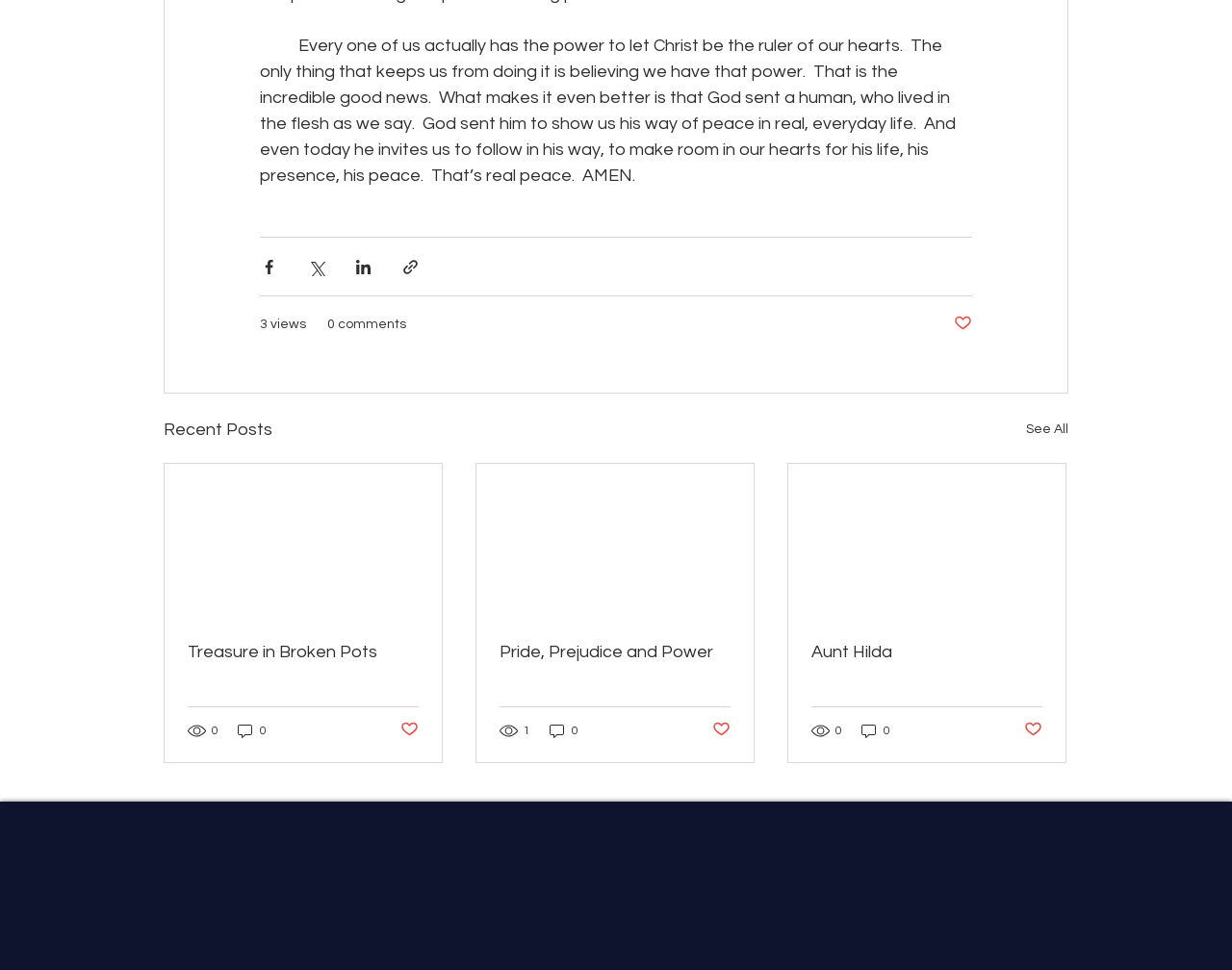Determine the bounding box for the UI element described here: "parent_node: Aunt Hilda".

[0.64, 0.478, 0.865, 0.639]